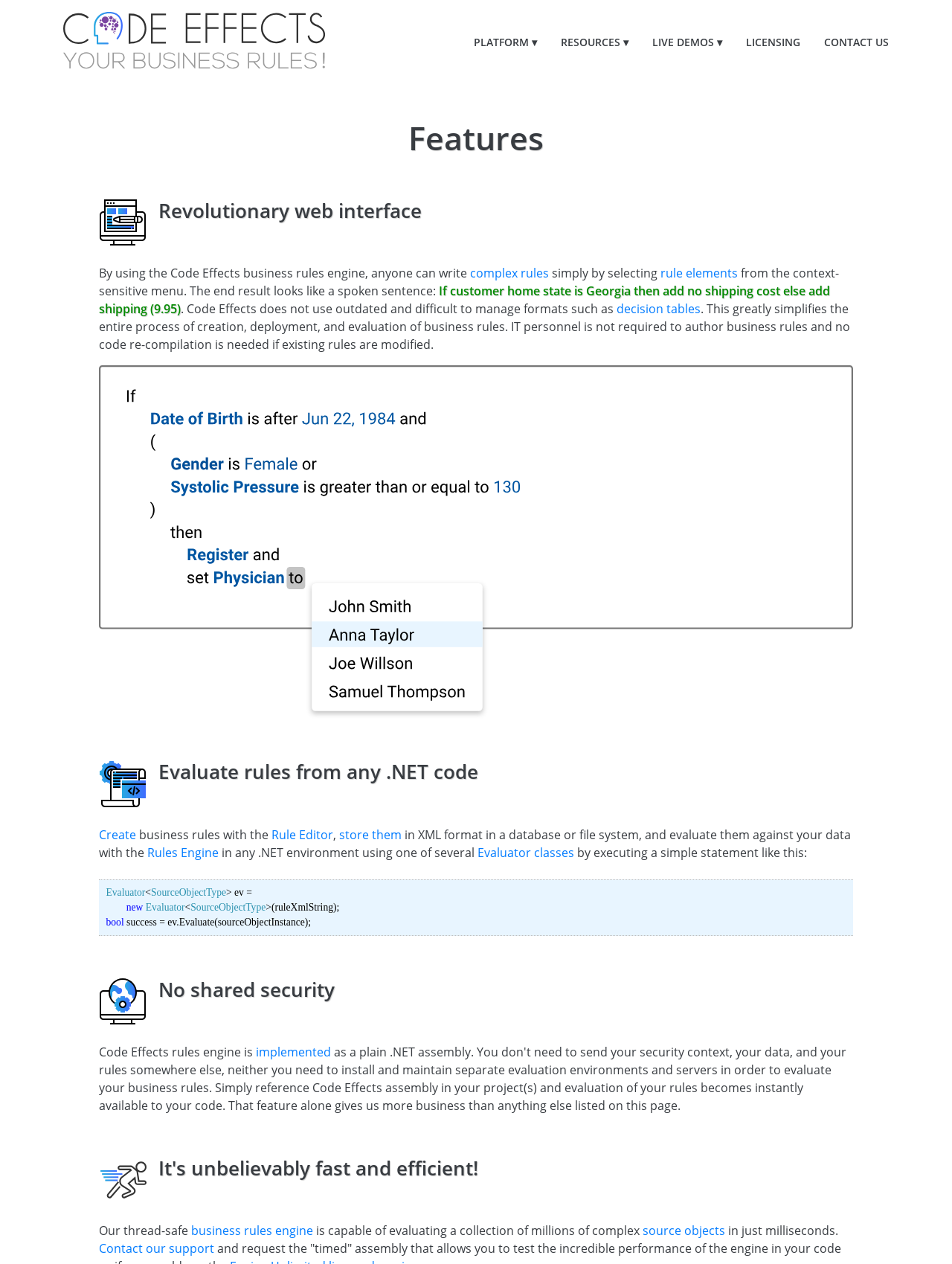Please identify the bounding box coordinates of the clickable element to fulfill the following instruction: "Search for something". The coordinates should be four float numbers between 0 and 1, i.e., [left, top, right, bottom].

None